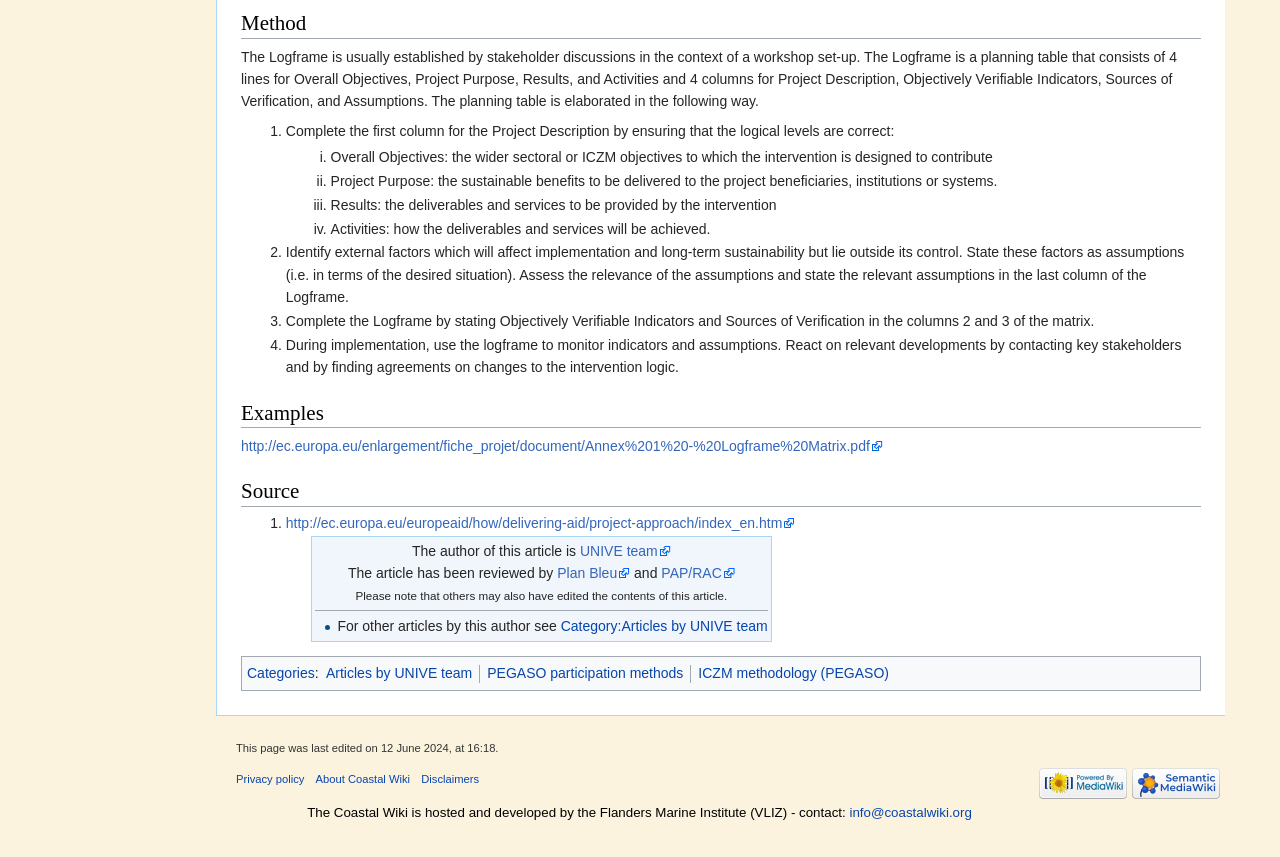Extract the bounding box coordinates for the UI element described by the text: "http://ec.europa.eu/enlargement/fiche_projet/document/Annex%201%20-%20Logframe%20Matrix.pdf". The coordinates should be in the form of [left, top, right, bottom] with values between 0 and 1.

[0.188, 0.511, 0.69, 0.53]